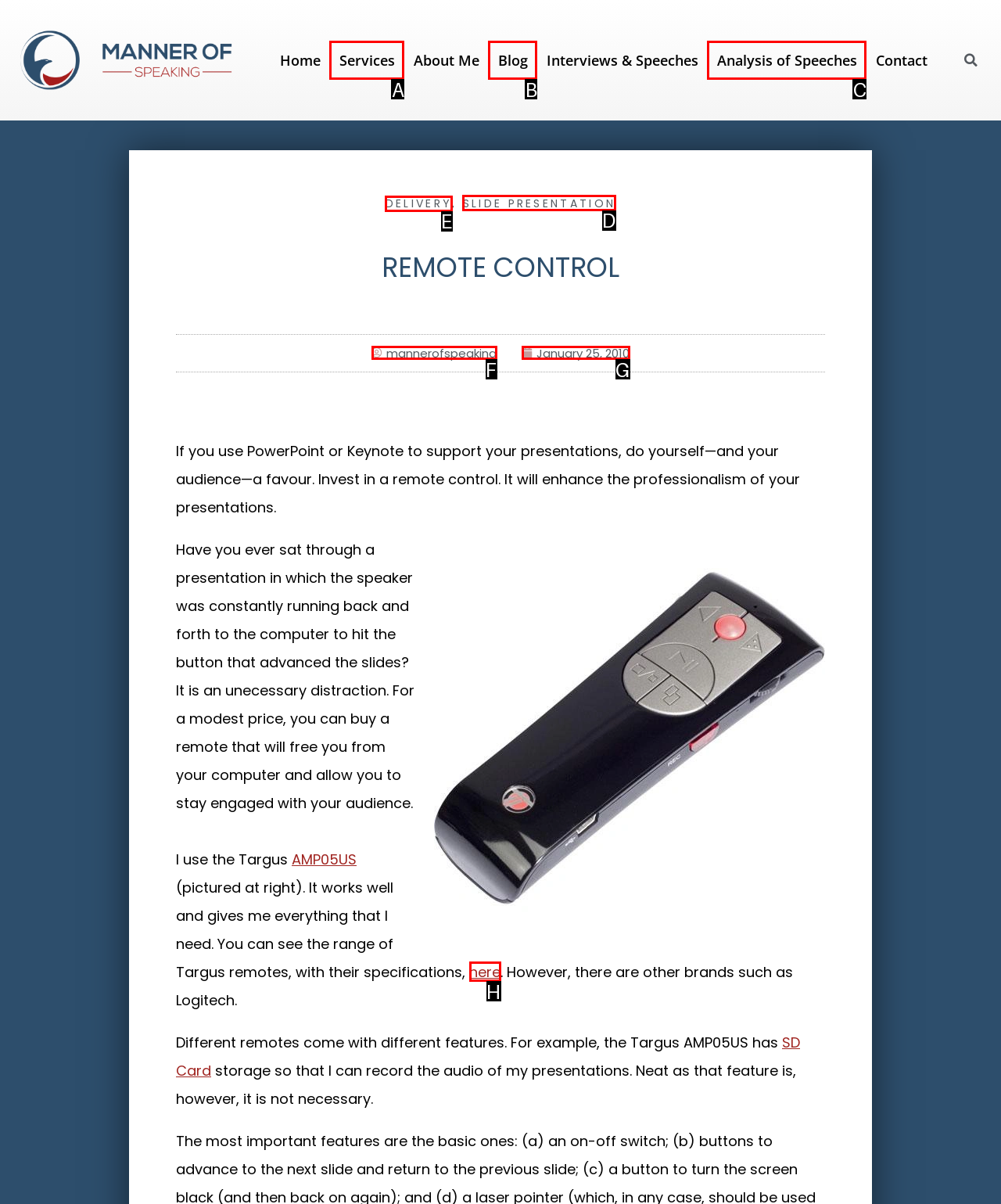Determine the letter of the element you should click to carry out the task: Click the 'SLIDE PRESENTATION' link
Answer with the letter from the given choices.

D